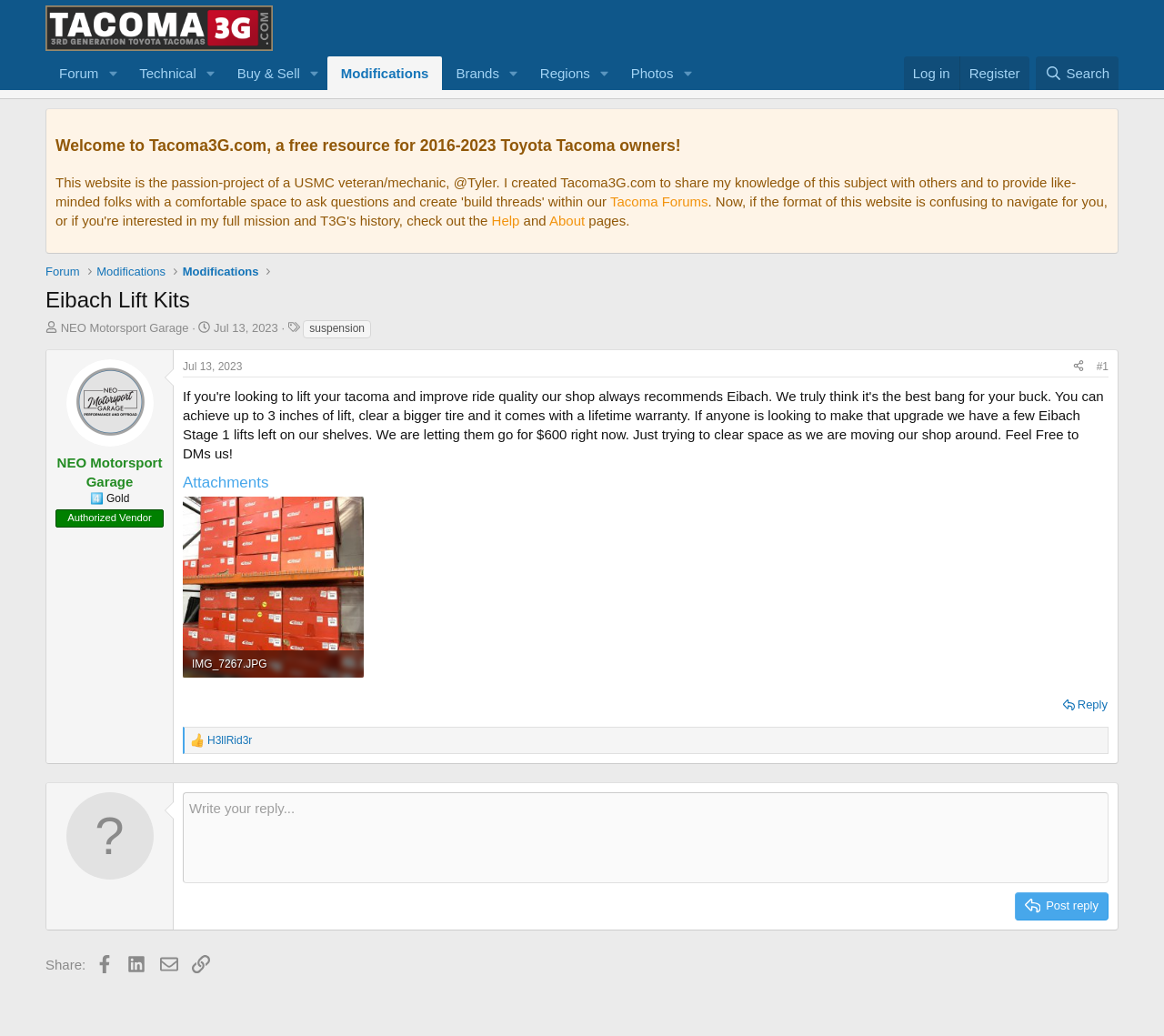Identify the bounding box coordinates of the clickable region to carry out the given instruction: "Search for something".

[0.89, 0.054, 0.961, 0.087]